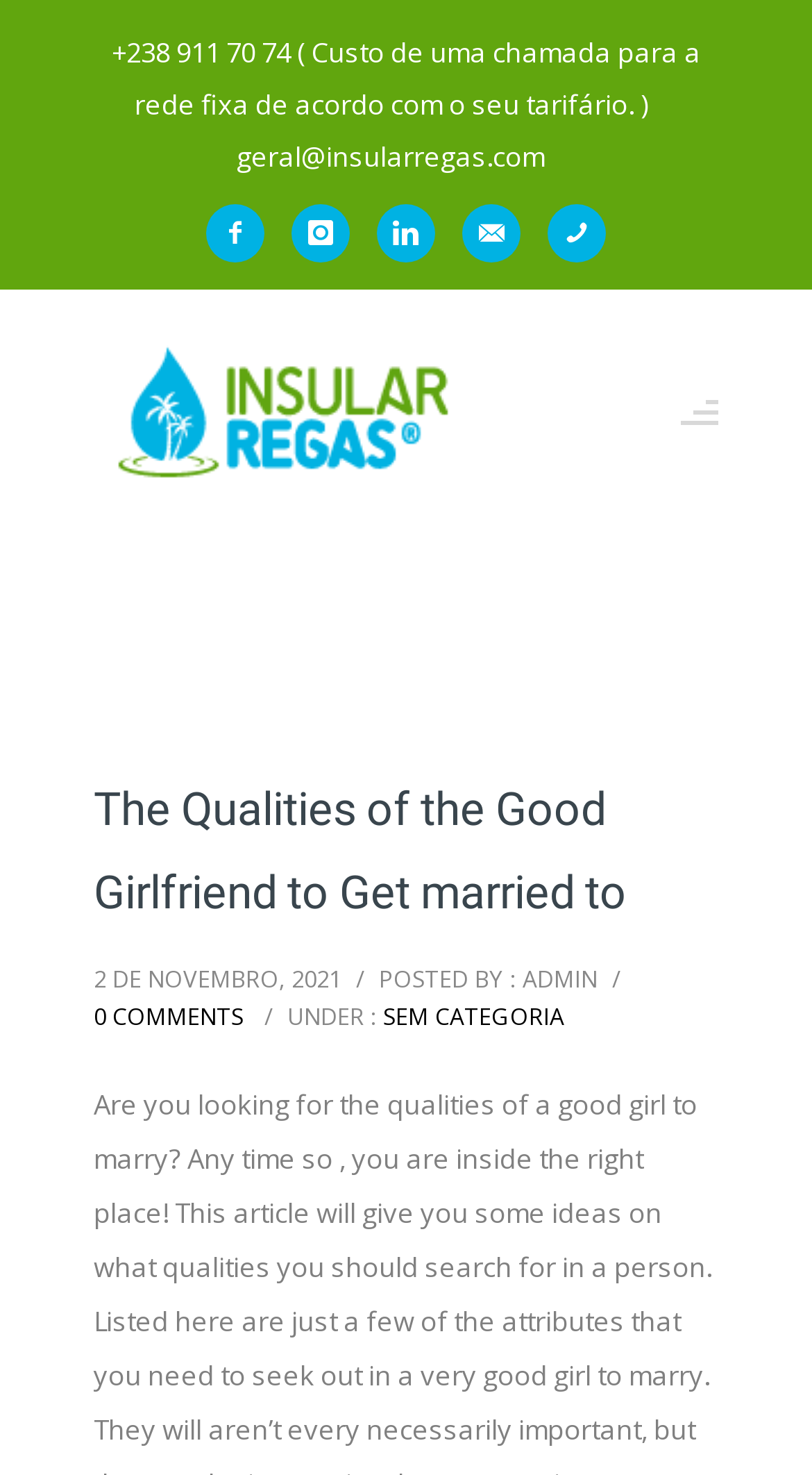Determine the bounding box coordinates for the region that must be clicked to execute the following instruction: "view comments".

[0.115, 0.678, 0.3, 0.699]